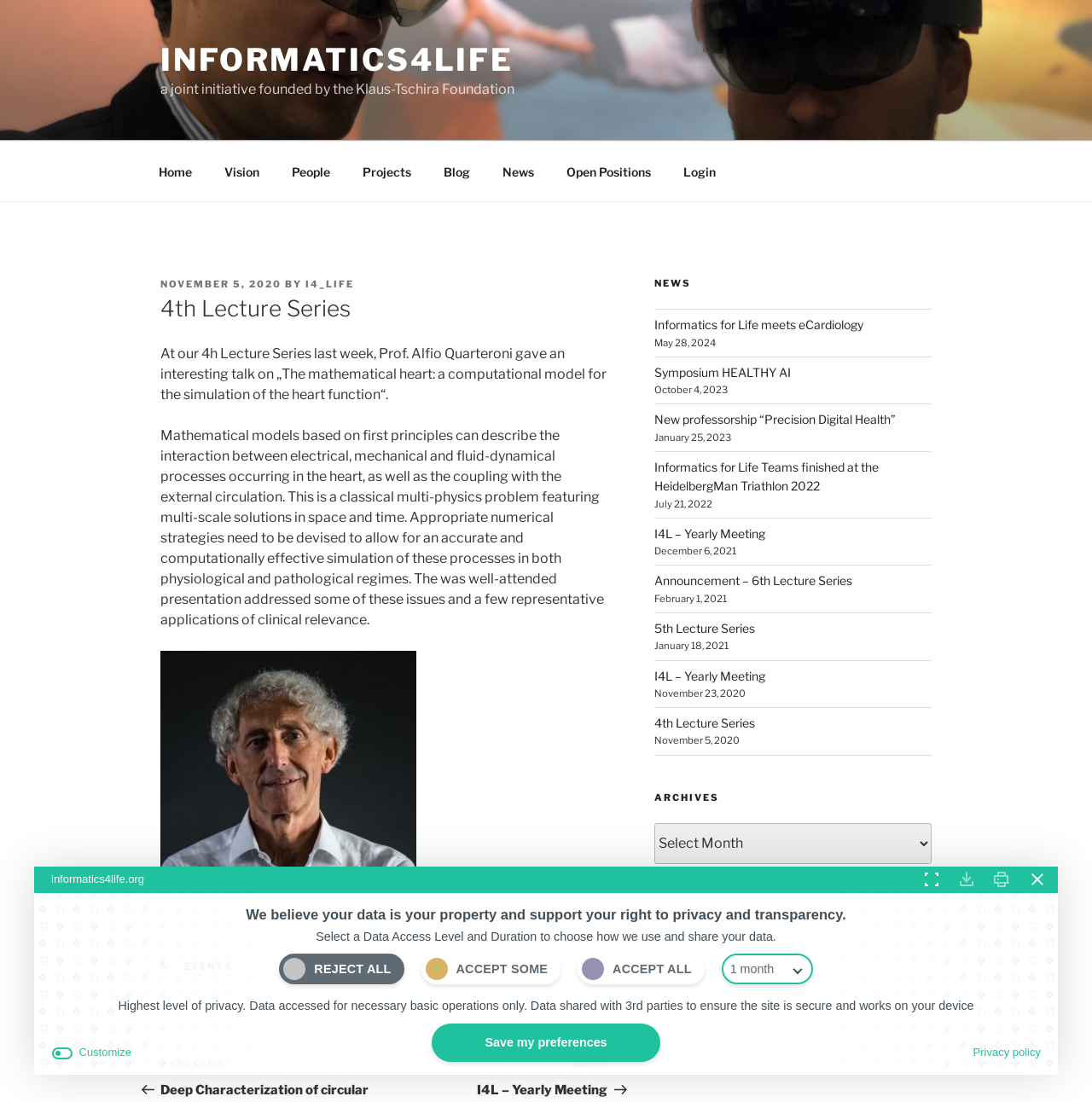Please determine the headline of the webpage and provide its content.

4th Lecture Series